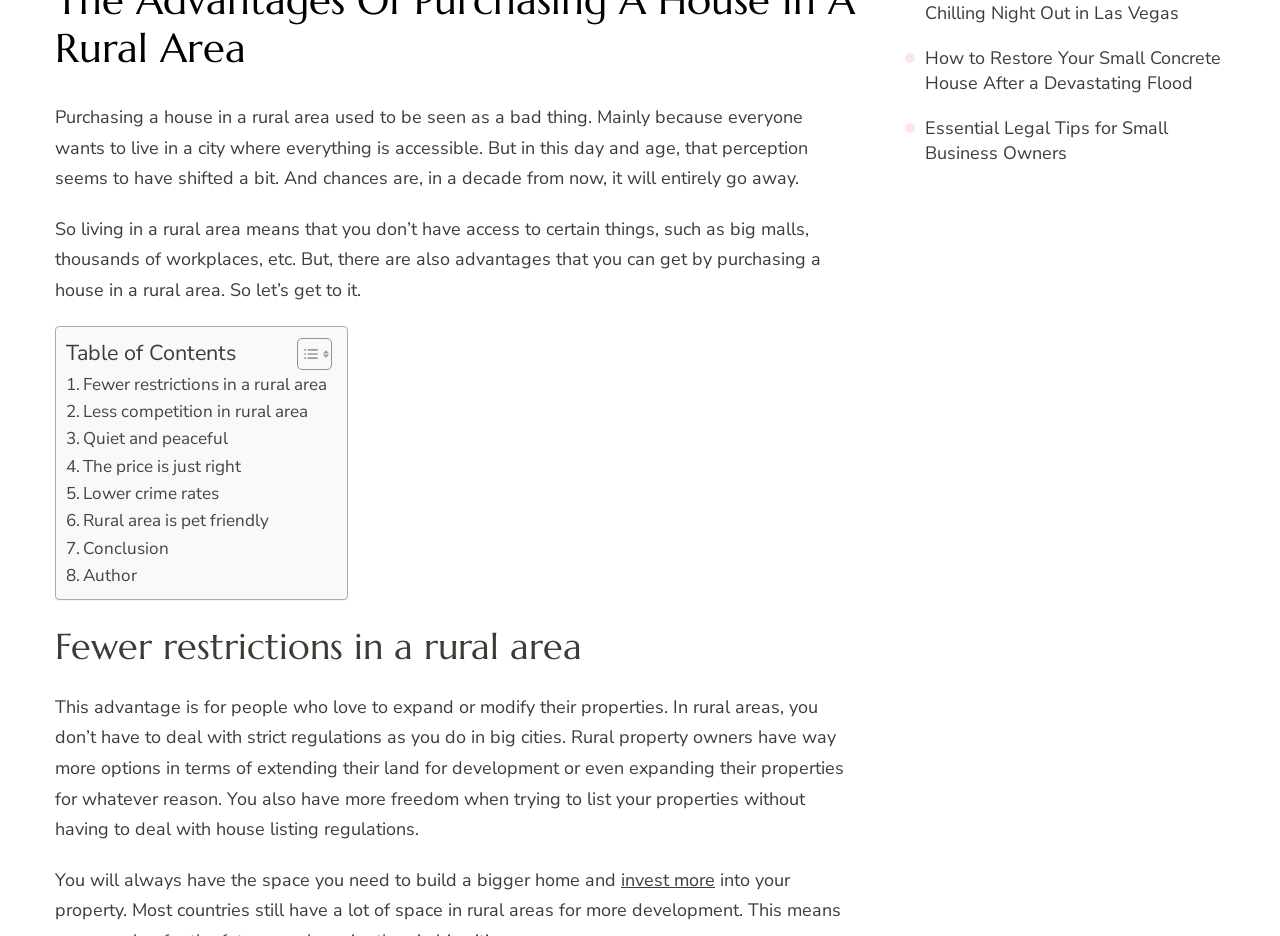What is the author's tone in the webpage?
Refer to the image and provide a one-word or short phrase answer.

Informative